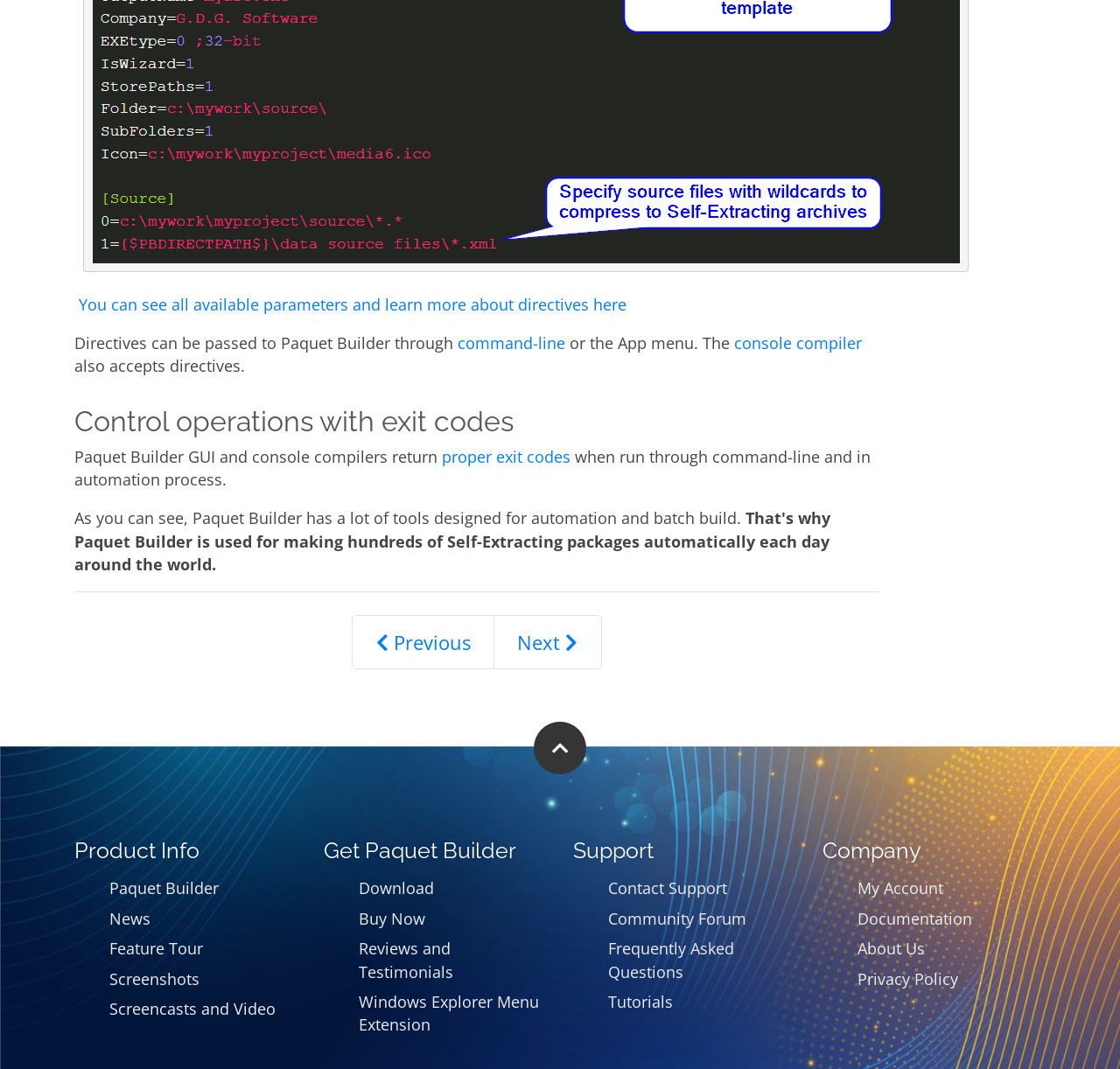Use a single word or phrase to answer this question: 
What is the 'Product Info' section about?

information about Paquet Builder